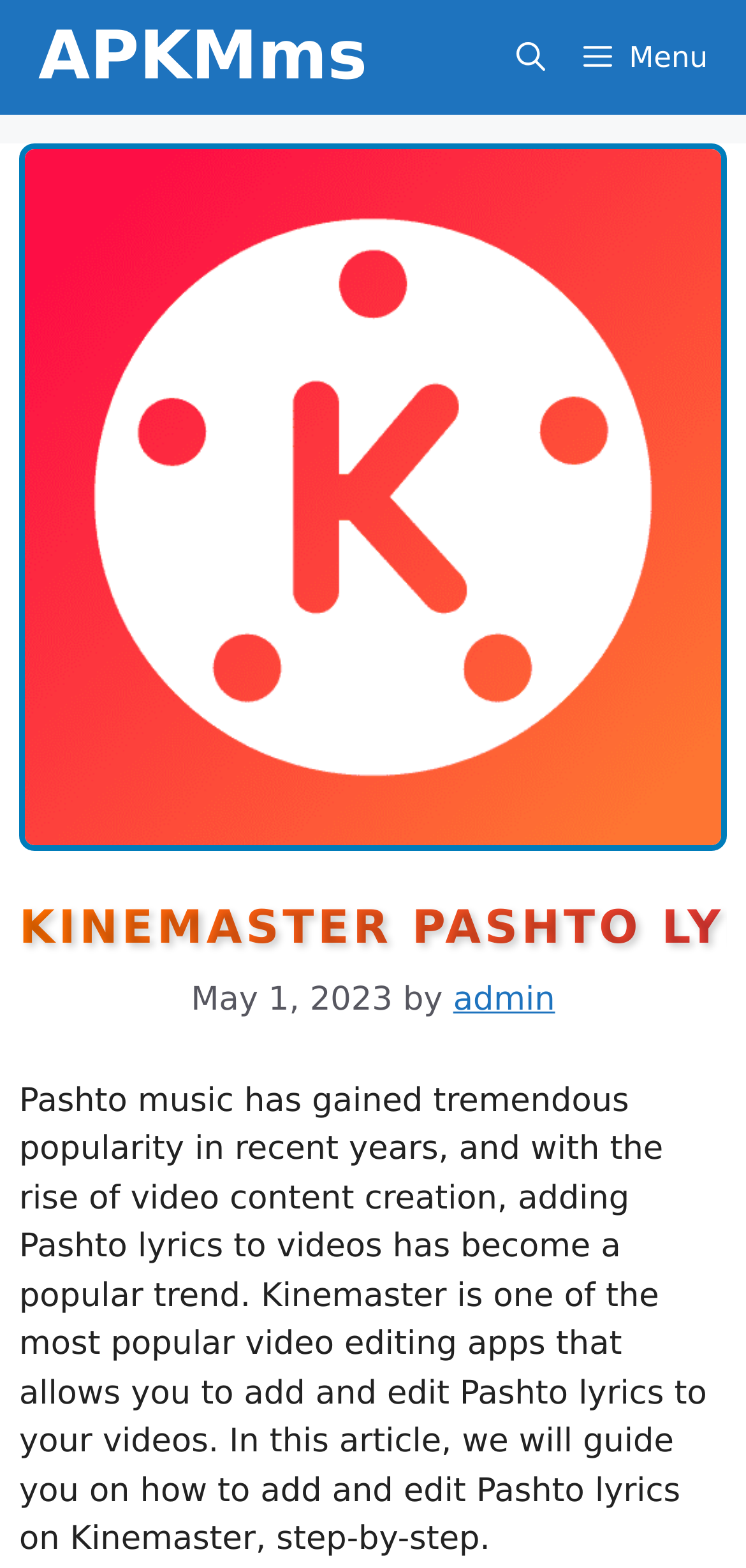What is the name of the video editing app mentioned?
Look at the image and answer the question using a single word or phrase.

Kinemaster